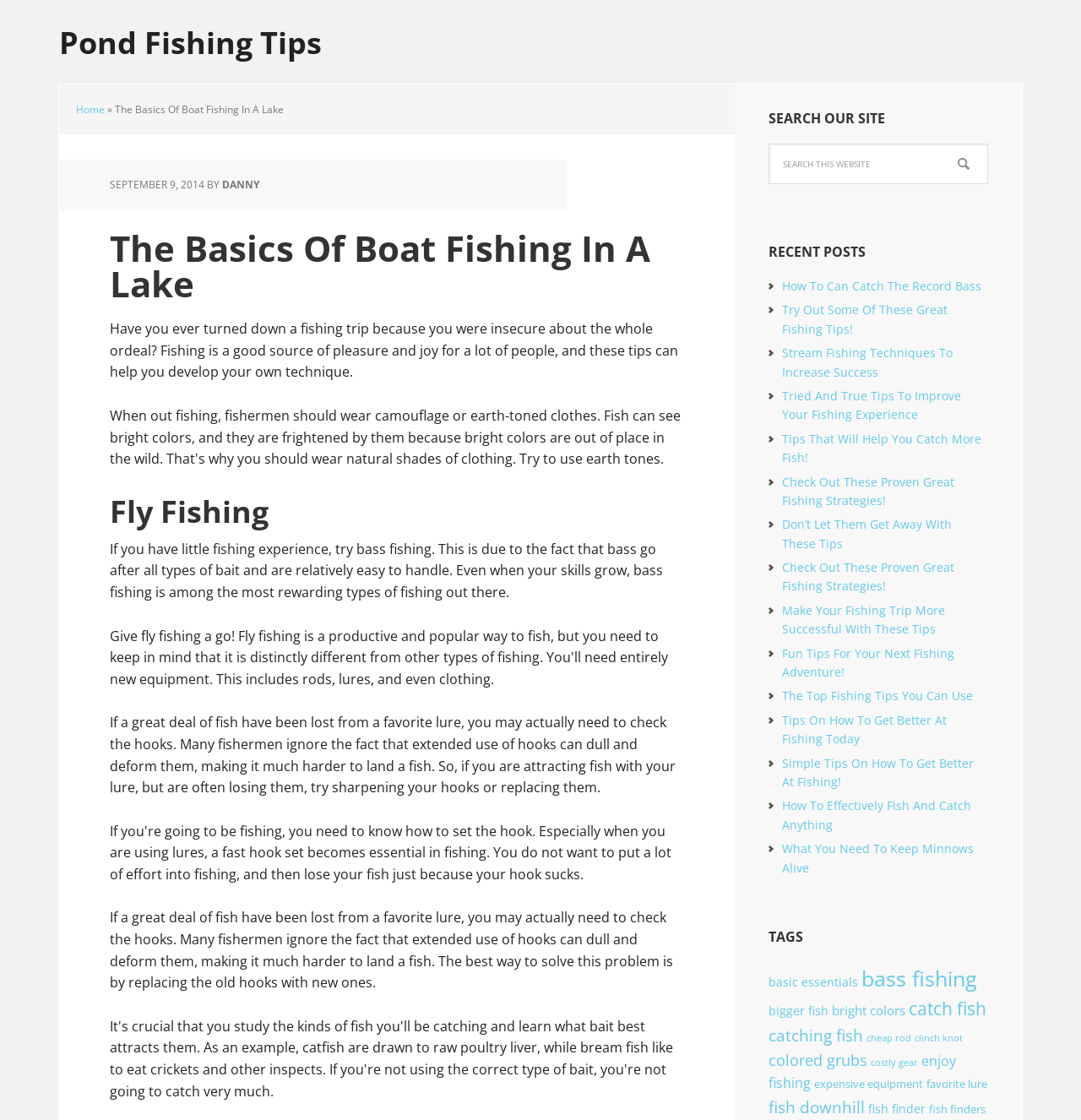Describe every aspect of the webpage comprehensively.

The webpage is about fishing, specifically boat fishing in a lake. At the top, there is a header with the title "The Basics Of Boat Fishing In A Lake" and a link to "Pond Fishing Tips" on the left. Below the title, there is a time stamp "SEPTEMBER 9, 2014" and the author's name "DANNY". 

The main content of the webpage is divided into sections. The first section is an introduction to boat fishing, where it mentions that fishing is a source of pleasure and joy for many people. 

Below the introduction, there are several sections with headings, including "Fly Fishing", which provides tips for beginners, such as trying bass fishing. There are also sections with tips on how to handle hooks, including checking and replacing them.

On the right side of the webpage, there are several sections, including "SEARCH OUR SITE" with a search box, "RECENT POSTS" with links to several fishing-related articles, and "TAGS" with links to various fishing-related topics, such as "bass fishing", "catch fish", and "favorite lure".